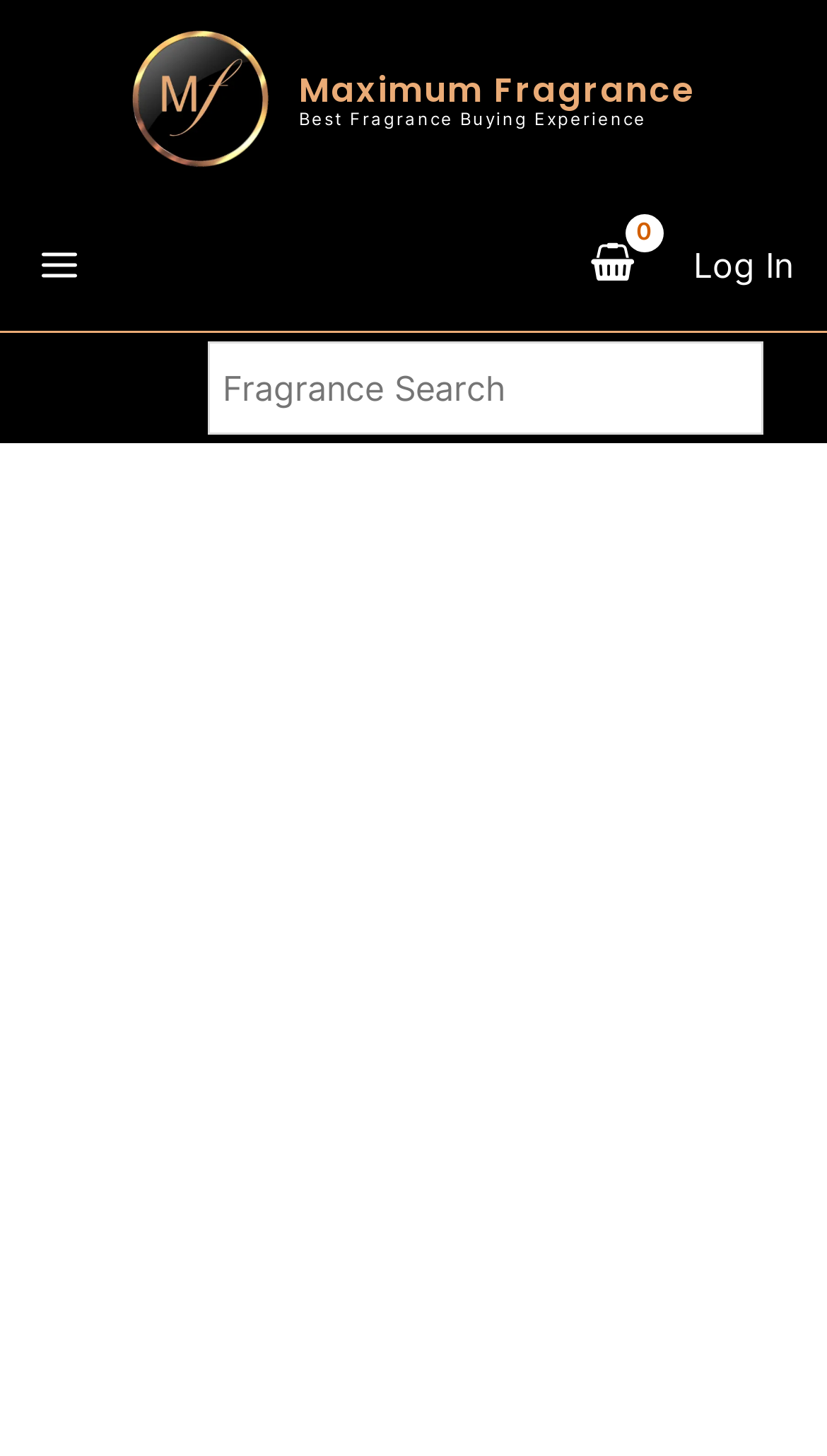What is the name of the perfume on this page?
Could you please answer the question thoroughly and with as much detail as possible?

The name of the perfume can be found in the title of the webpage, 'Luna Rossa Black - Prada - Maximum Fragrance', which indicates that the current page is about the perfume 'Luna Rossa Black' by Prada.